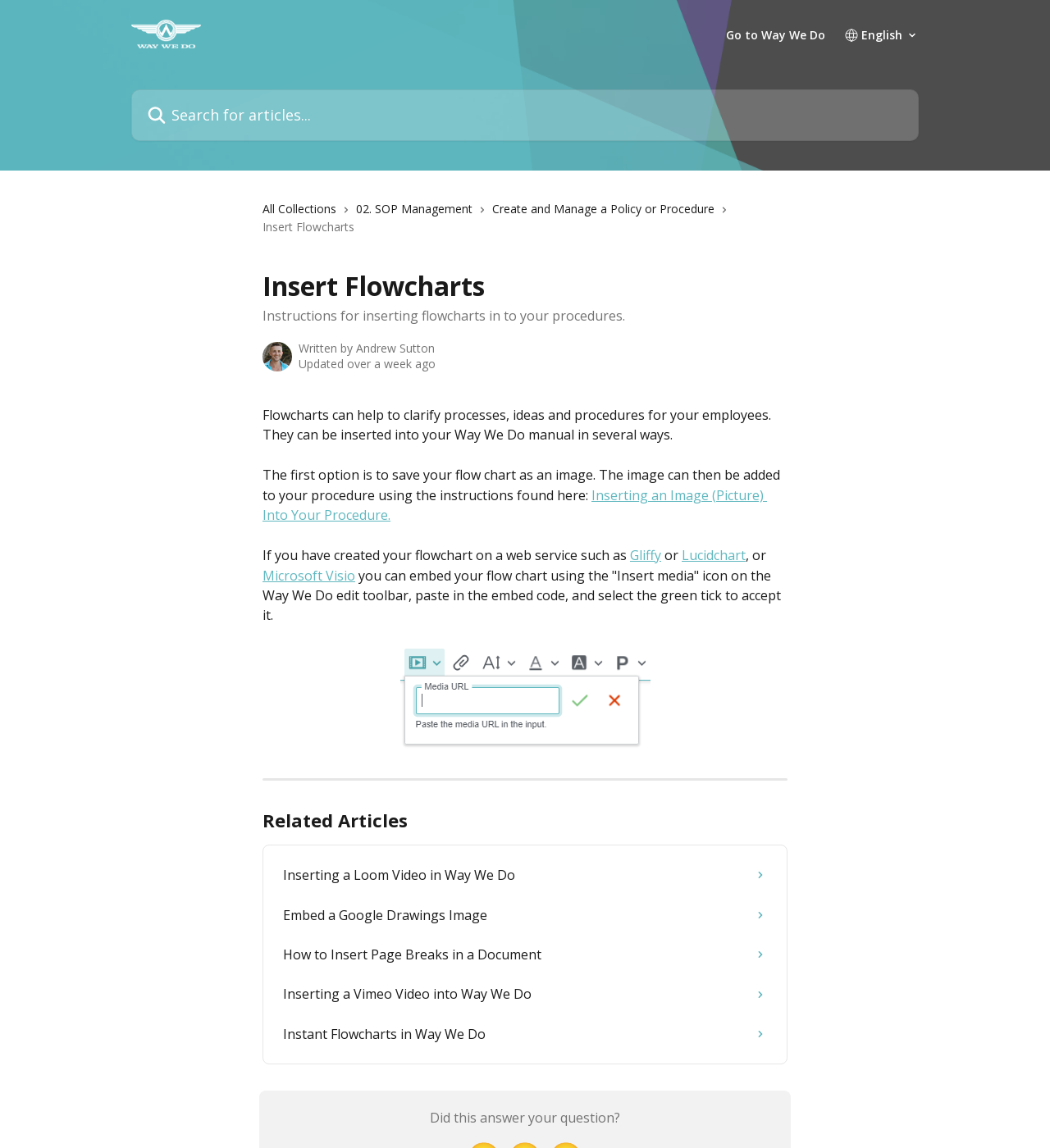Please identify the bounding box coordinates of the element's region that I should click in order to complete the following instruction: "Click on the link to create and manage a policy or procedure". The bounding box coordinates consist of four float numbers between 0 and 1, i.e., [left, top, right, bottom].

[0.469, 0.174, 0.687, 0.19]